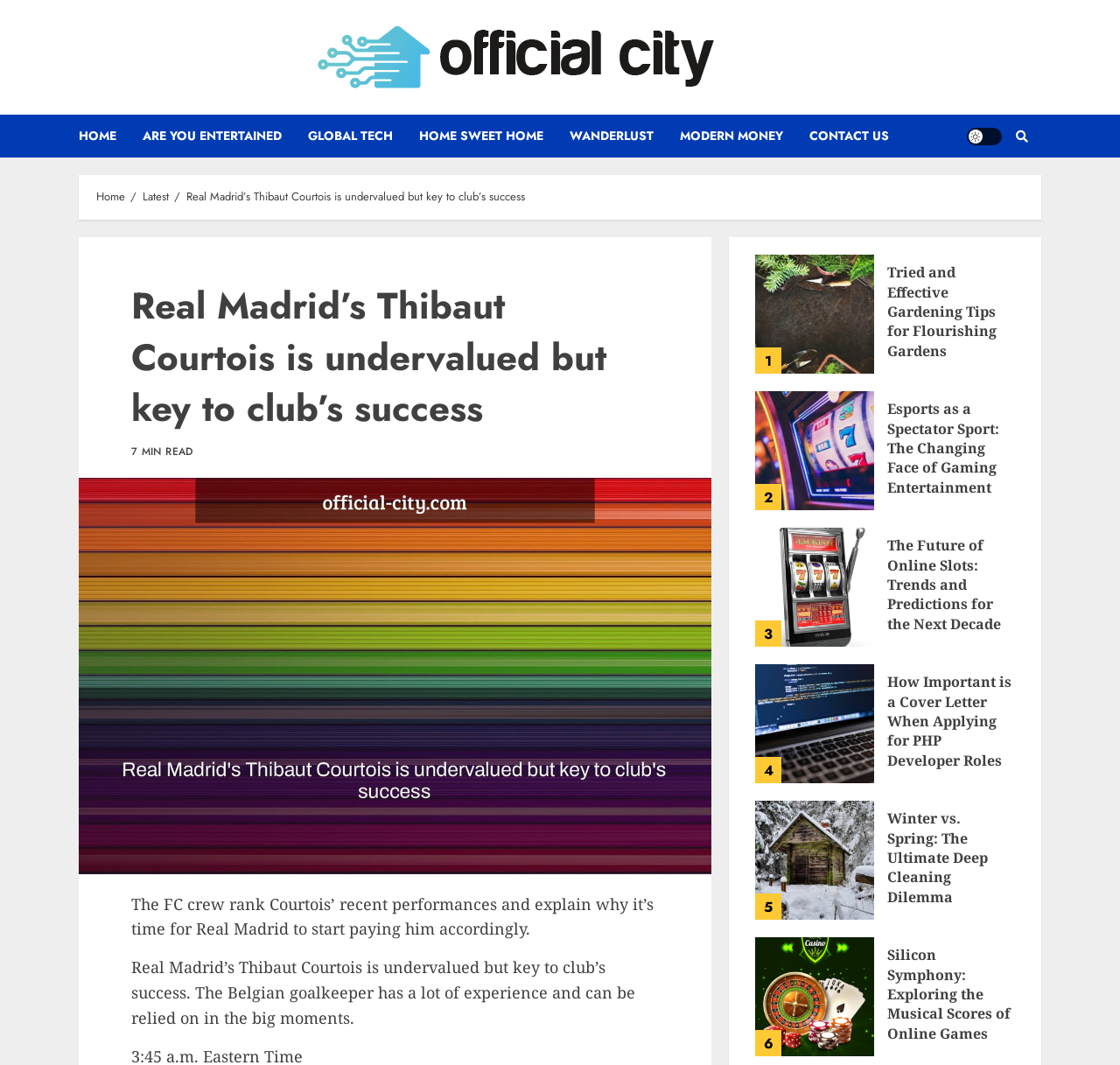Please identify the coordinates of the bounding box for the clickable region that will accomplish this instruction: "Read the article 'Real Madrid’s Thibaut Courtois is undervalued but key to club’s success'".

[0.117, 0.264, 0.588, 0.409]